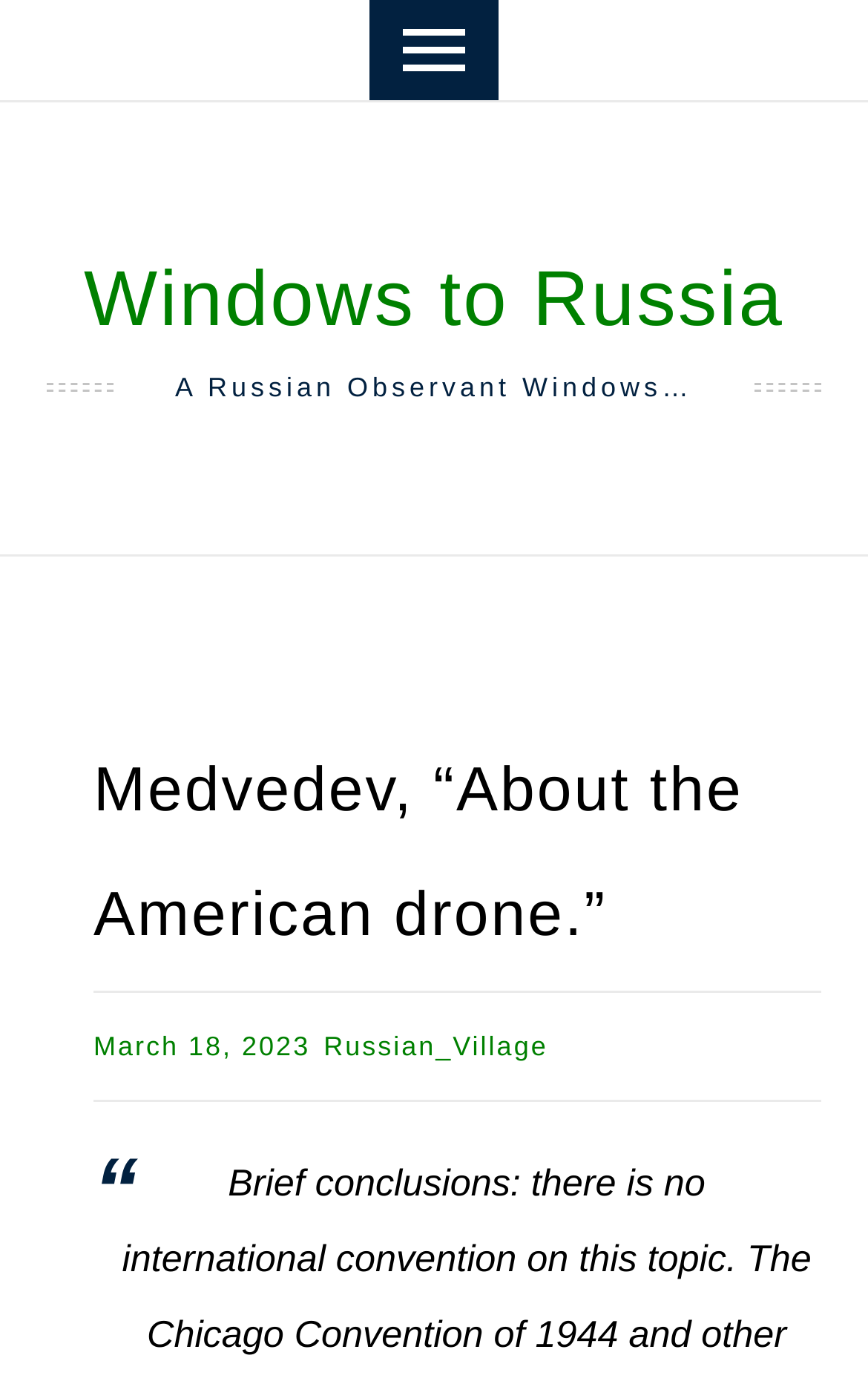What is the name of the website?
Refer to the image and give a detailed response to the question.

I determined the answer by looking at the link element with the text 'Windows to Russia' which is likely to be the name of the website.